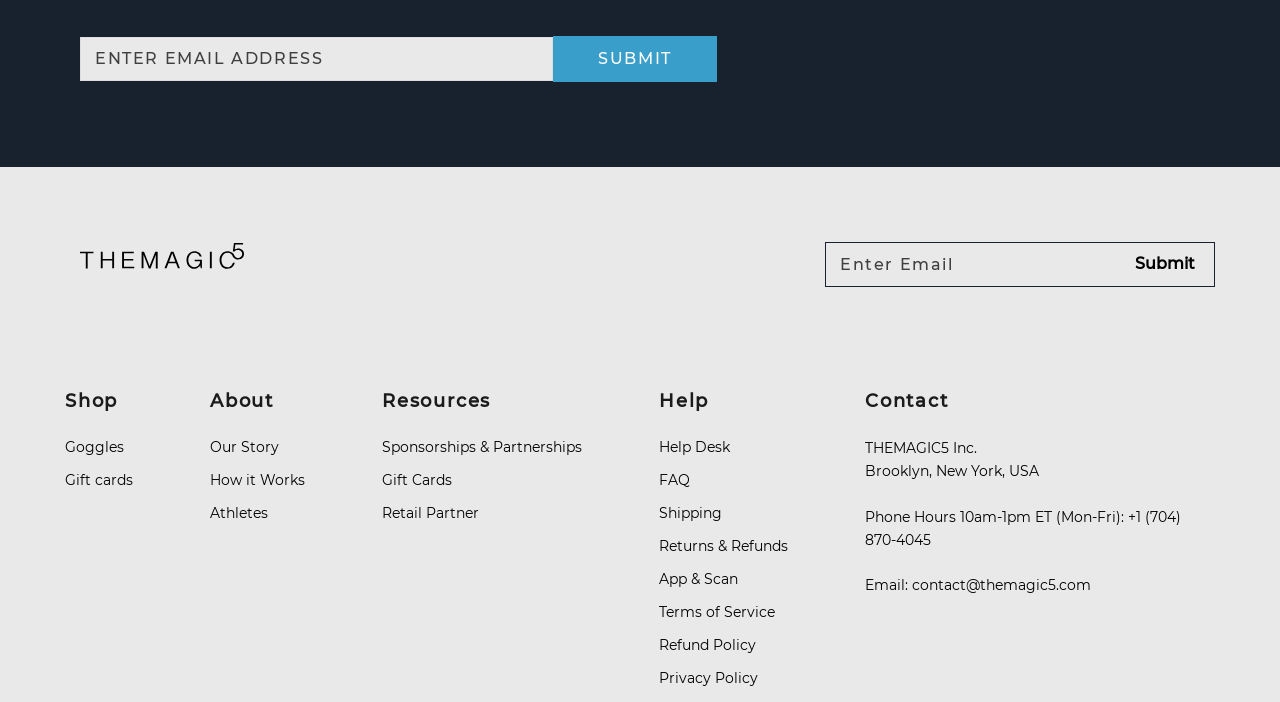Locate the bounding box coordinates of the clickable element to fulfill the following instruction: "Call customer service". Provide the coordinates as four float numbers between 0 and 1 in the format [left, top, right, bottom].

[0.676, 0.723, 0.923, 0.782]